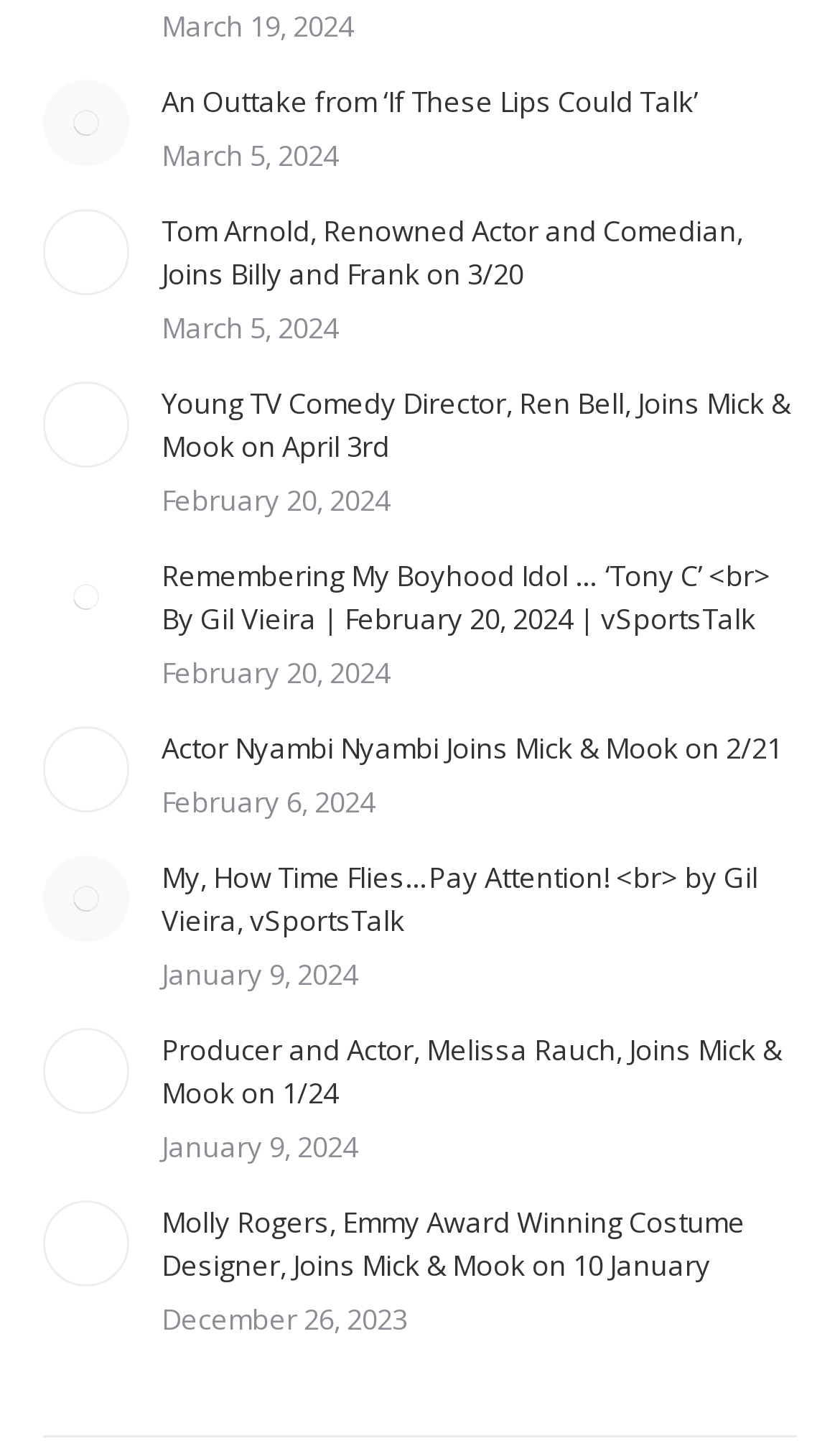What is the topic of the article 'My, How Time Flies…Pay Attention!'?
Provide a concise answer using a single word or phrase based on the image.

vSportsTalk